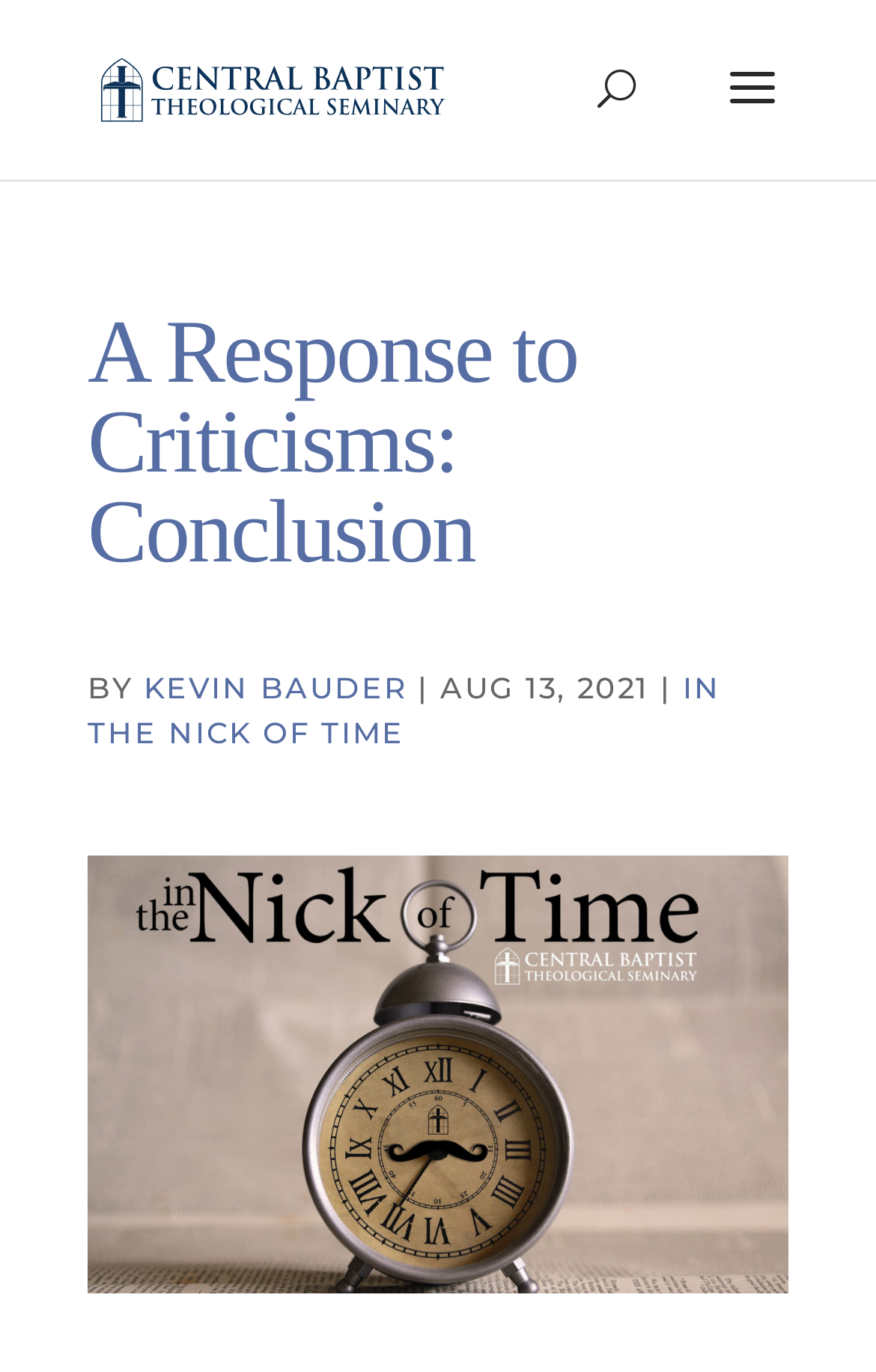Identify and generate the primary title of the webpage.

A Response to Criticisms: Conclusion